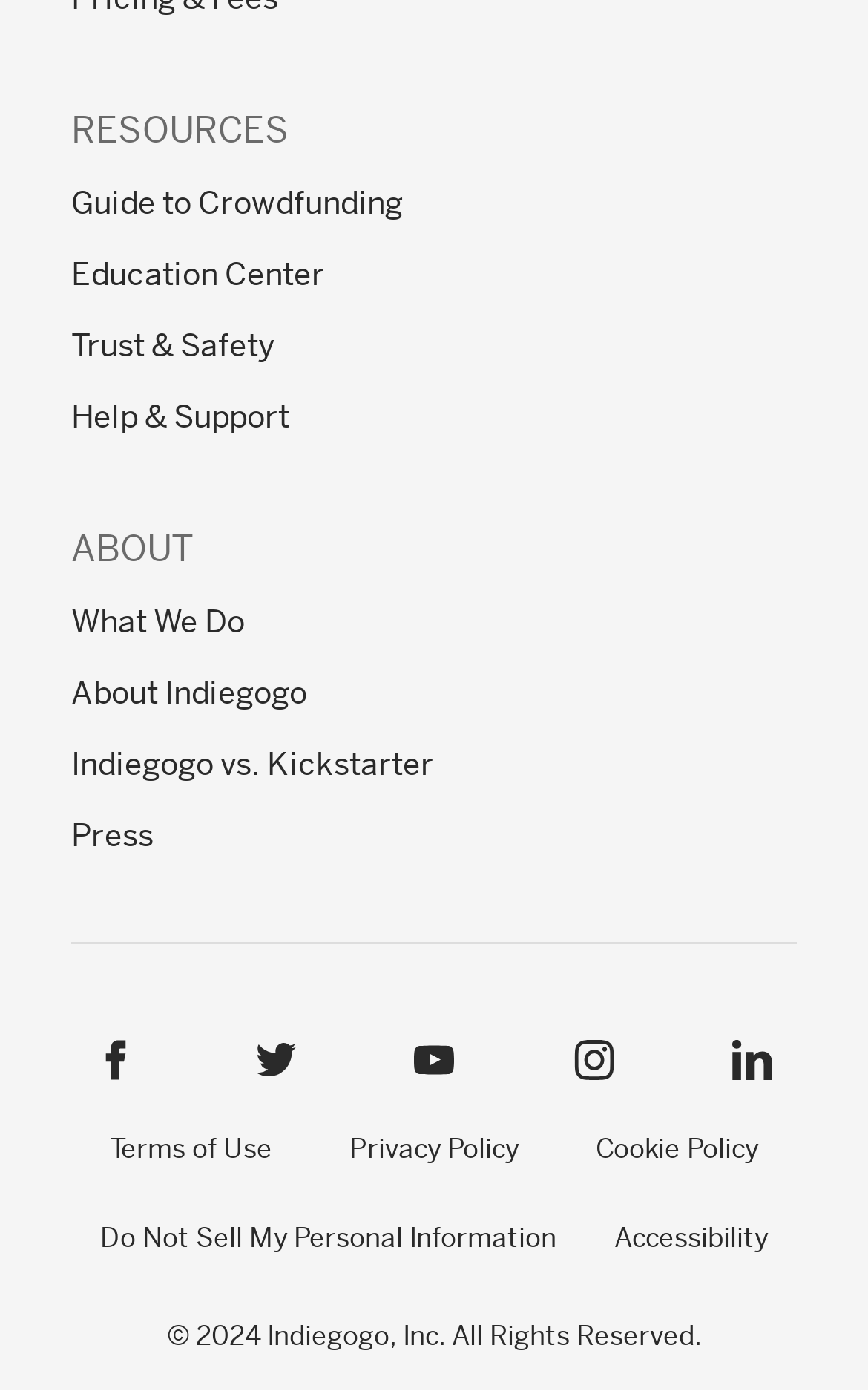What is the last link in the ABOUT section?
Based on the content of the image, thoroughly explain and answer the question.

I looked at the links under the ABOUT heading and found that the last link is Press, which has a bounding box coordinate of [0.082, 0.586, 0.177, 0.611].